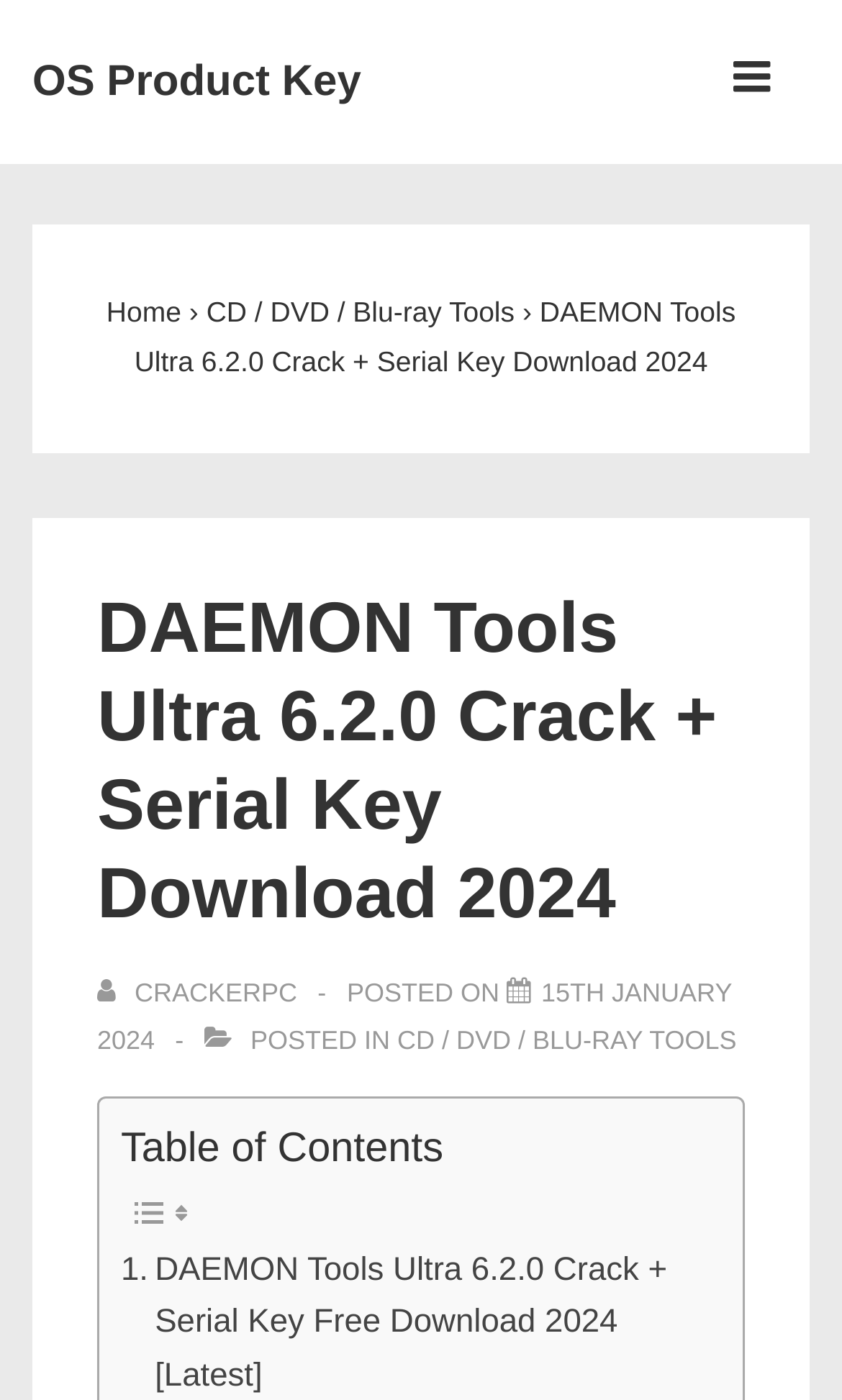Who is the author of the post?
Use the image to answer the question with a single word or phrase.

Crackerpc